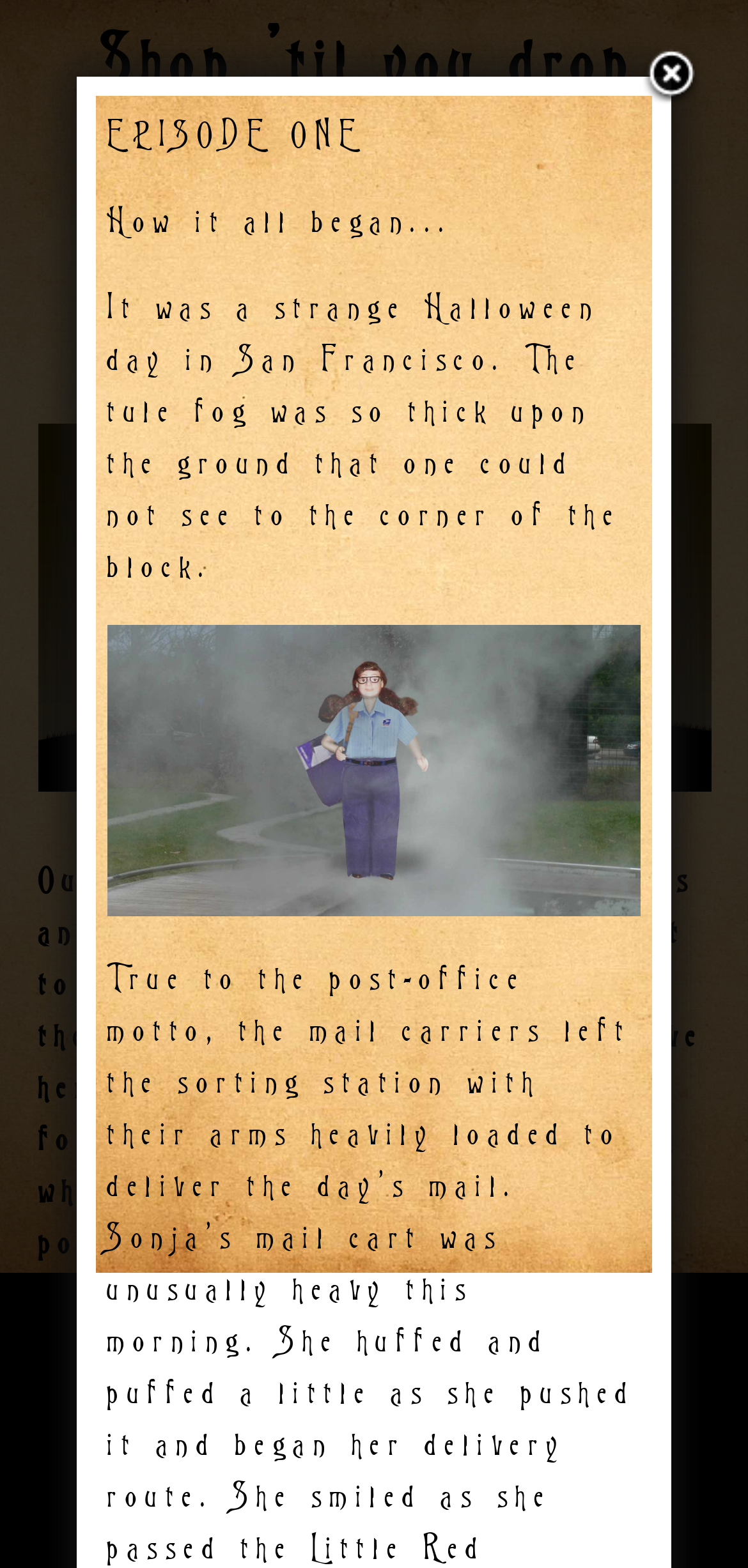Bounding box coordinates are specified in the format (top-left x, top-left y, bottom-right x, bottom-right y). All values are floating point numbers bounded between 0 and 1. Please provide the bounding box coordinate of the region this sentence describes: Founder’s Career Test

None